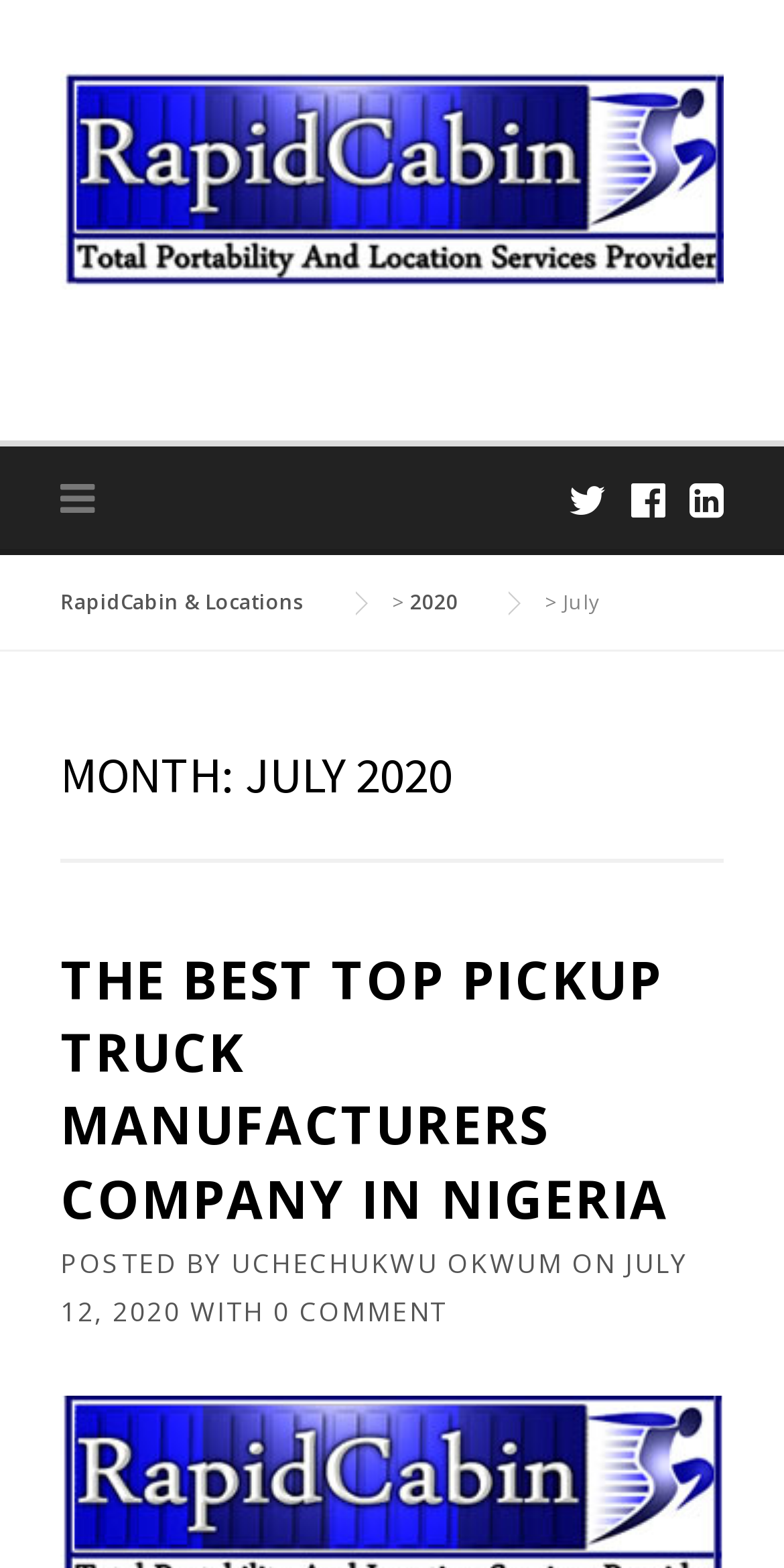Determine the bounding box coordinates for the clickable element to execute this instruction: "click the twitter icon". Provide the coordinates as four float numbers between 0 and 1, i.e., [left, top, right, bottom].

[0.805, 0.301, 0.849, 0.336]